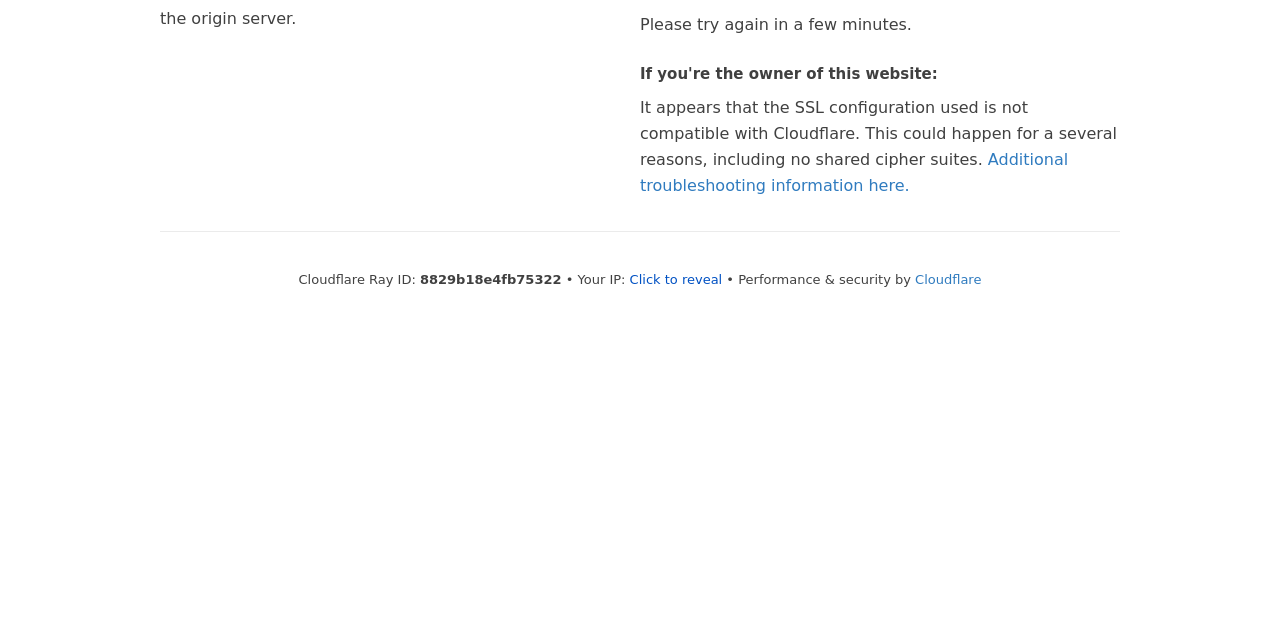Identify the bounding box coordinates for the UI element described as: "+33 607 838 238".

None